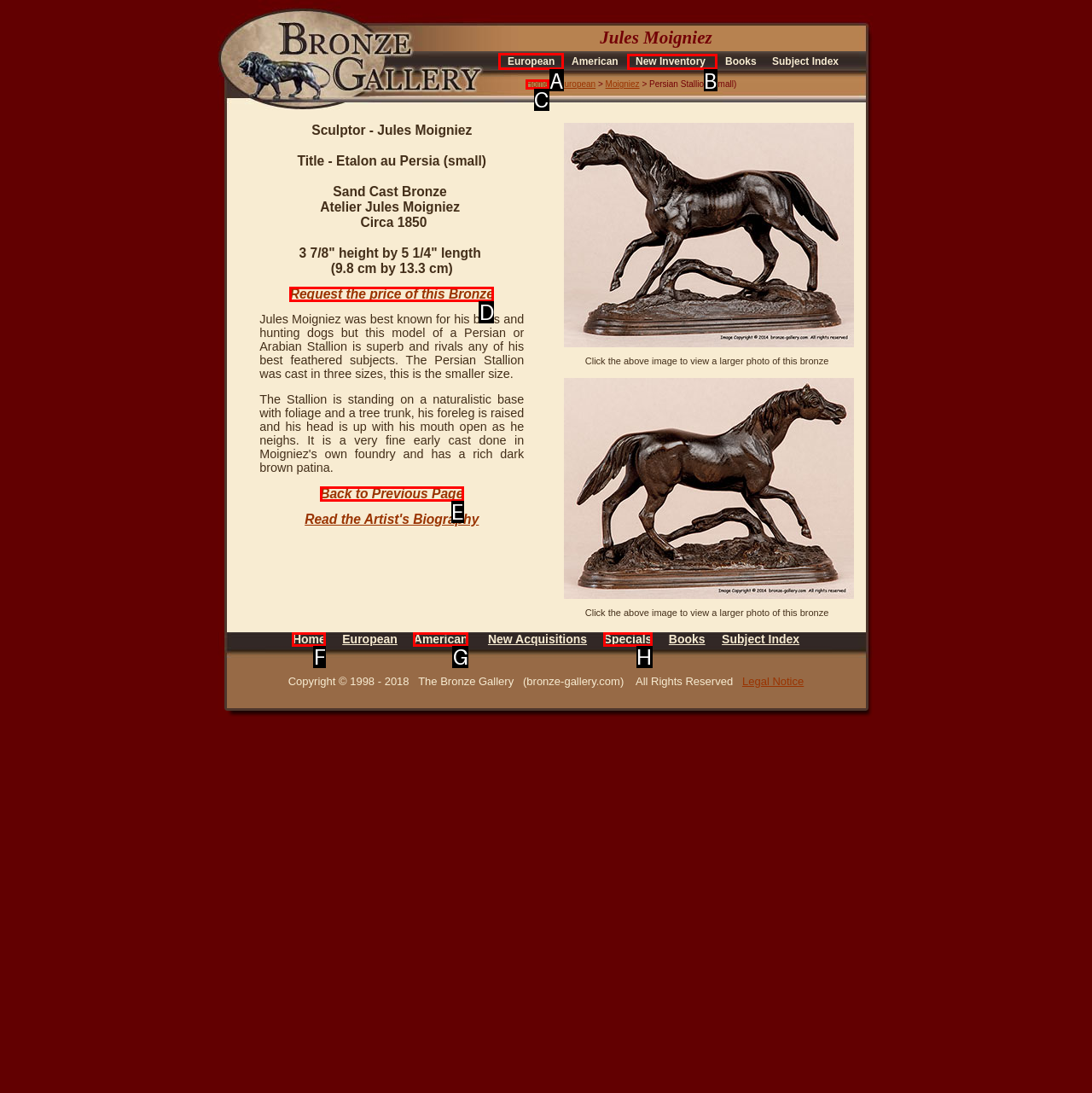Determine which option you need to click to execute the following task: Click on the link to view European art. Provide your answer as a single letter.

A